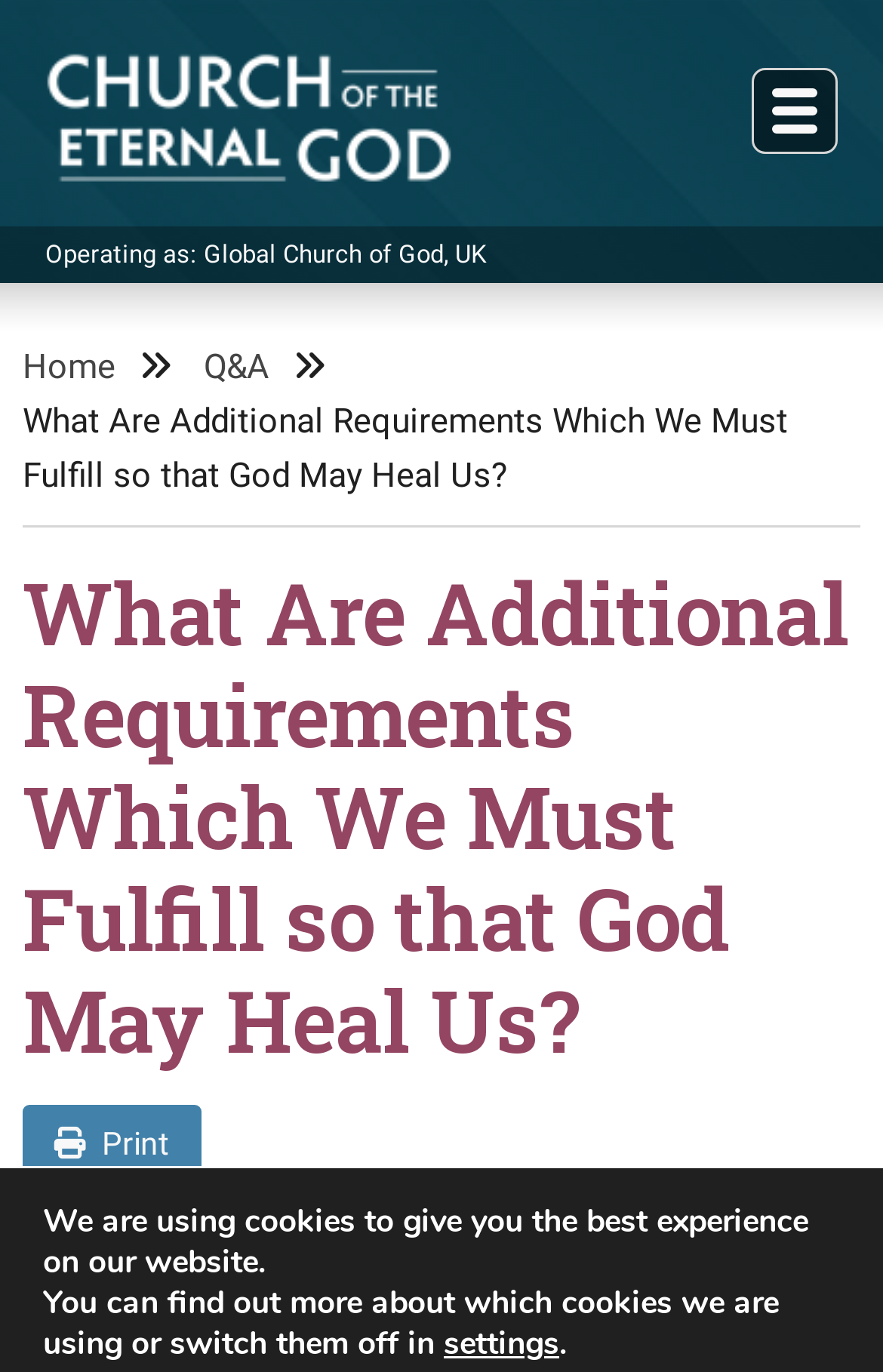Provide a short answer using a single word or phrase for the following question: 
What is the name of the current page?

What Are Additional Requirements Which We Must Fulfill so that God May Heal Us?